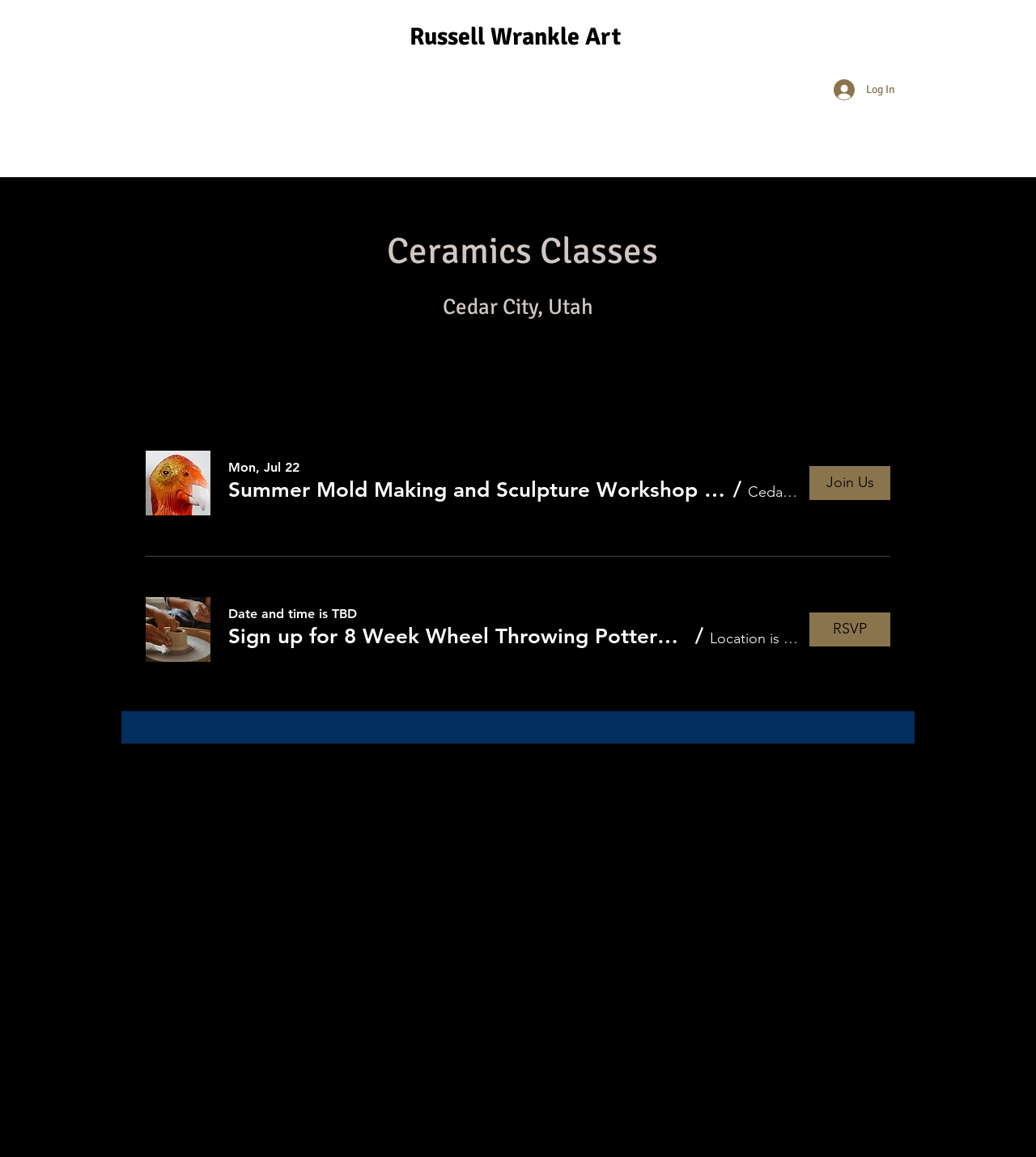What can be done on the 'Shop' page? Look at the image and give a one-word or short phrase answer.

Unknown